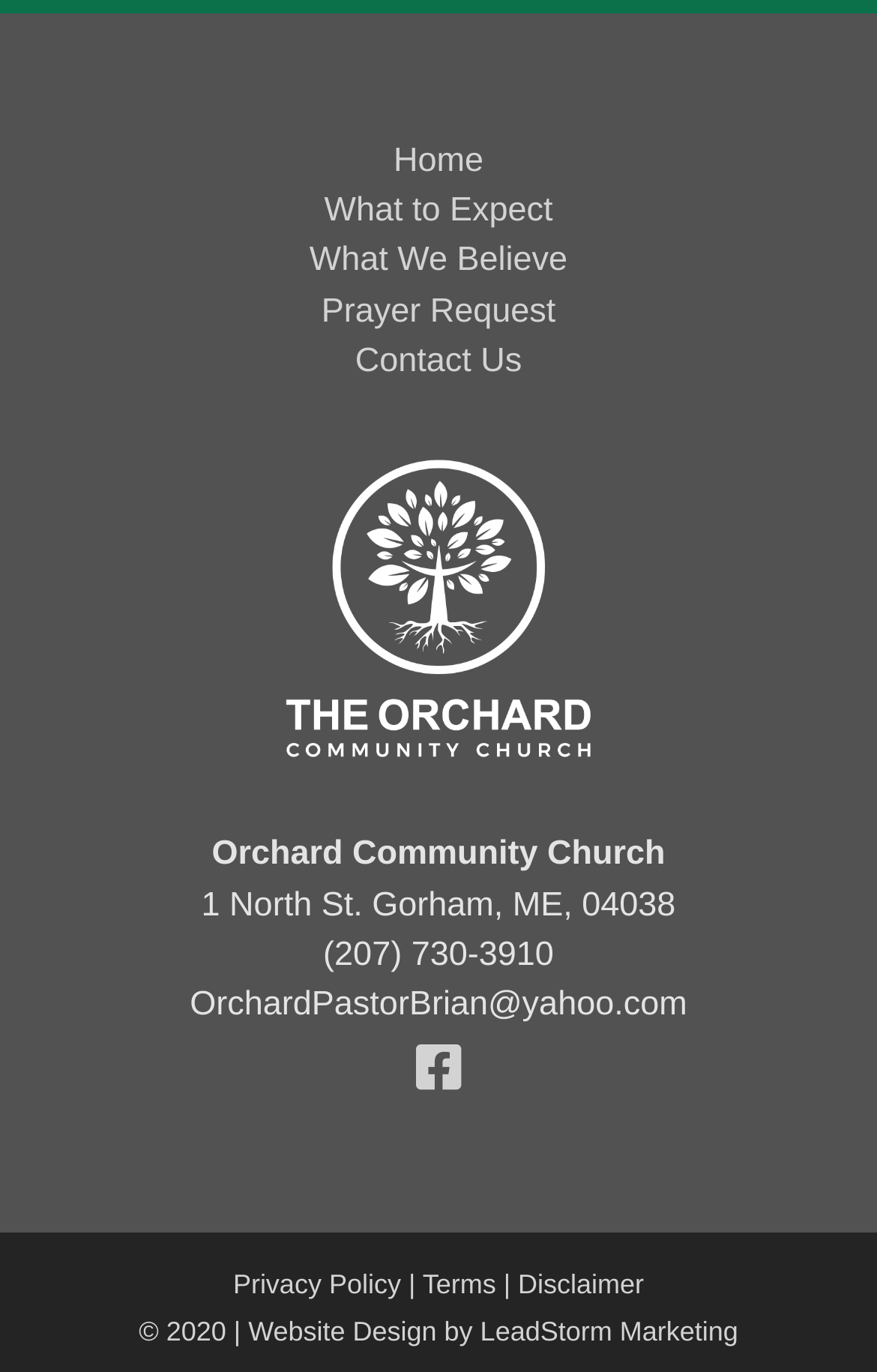Please identify the bounding box coordinates of the clickable element to fulfill the following instruction: "View the church's location". The coordinates should be four float numbers between 0 and 1, i.e., [left, top, right, bottom].

[0.23, 0.645, 0.77, 0.673]